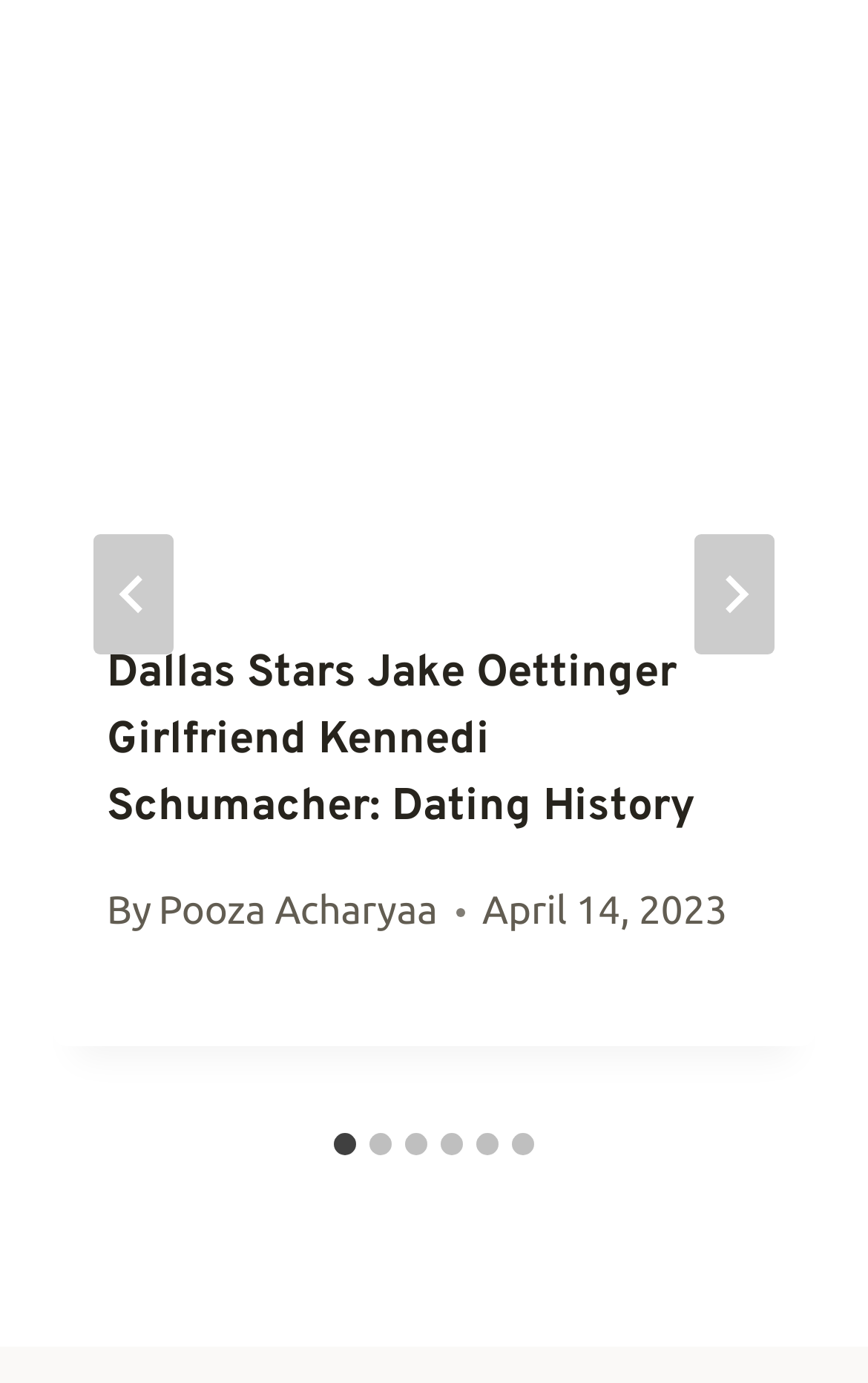Locate the bounding box coordinates of the element I should click to achieve the following instruction: "Go to the last slide".

[0.108, 0.386, 0.2, 0.473]